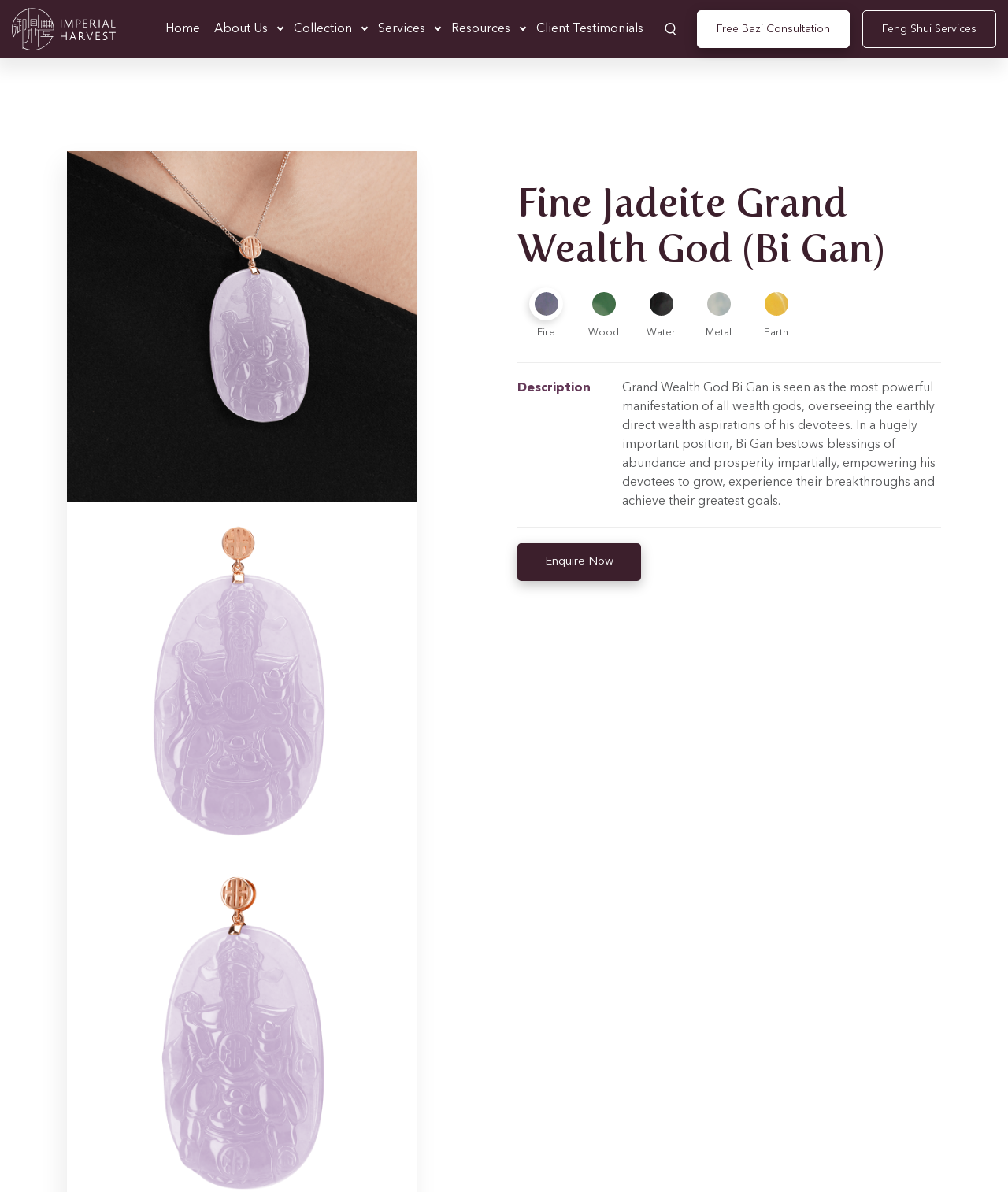Specify the bounding box coordinates of the element's region that should be clicked to achieve the following instruction: "Enquire about the Grand Wealth God Bi Gan". The bounding box coordinates consist of four float numbers between 0 and 1, in the format [left, top, right, bottom].

[0.514, 0.456, 0.636, 0.487]